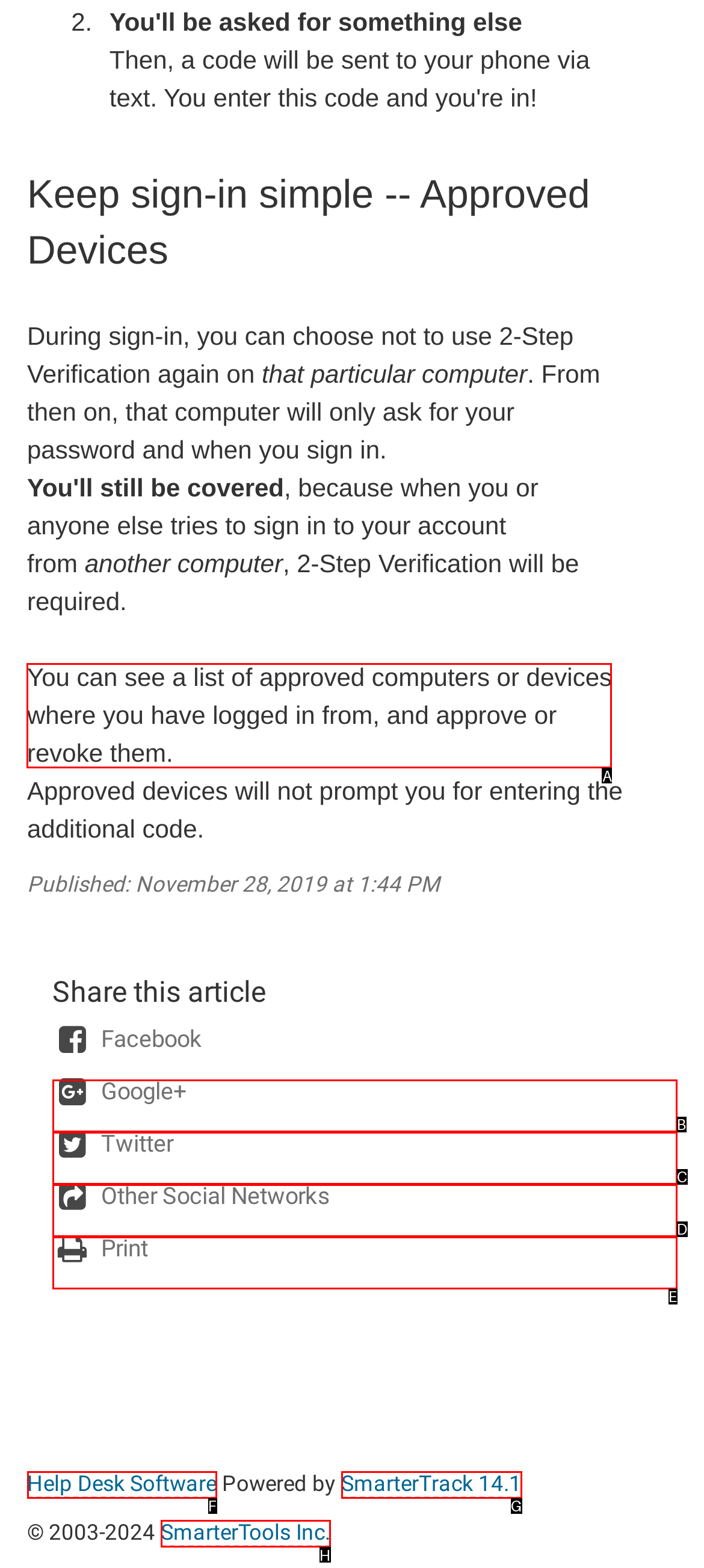Identify the letter of the UI element needed to carry out the task: View approved devices
Reply with the letter of the chosen option.

A